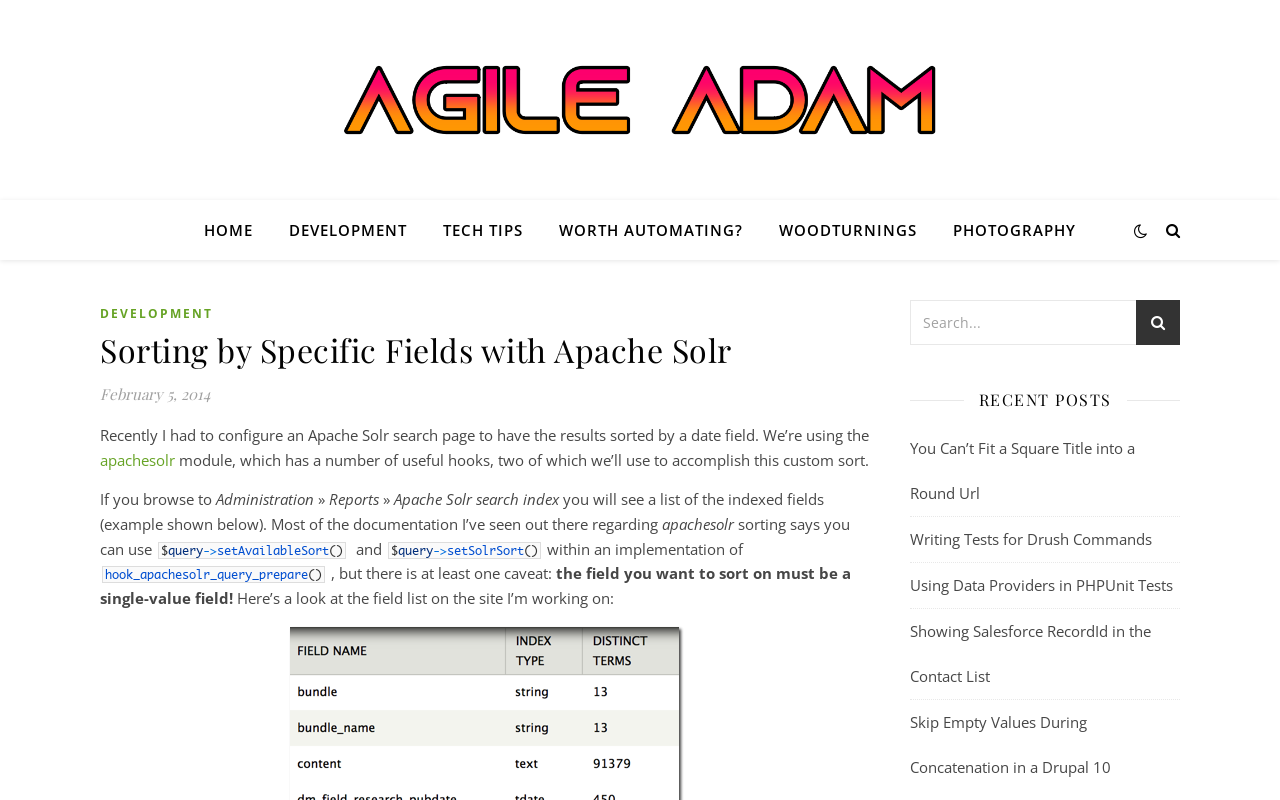What is the name of the website?
Give a detailed explanation using the information visible in the image.

I found the name of the website by looking at the top-left corner of the webpage, where it says 'AgileAdam.com'.